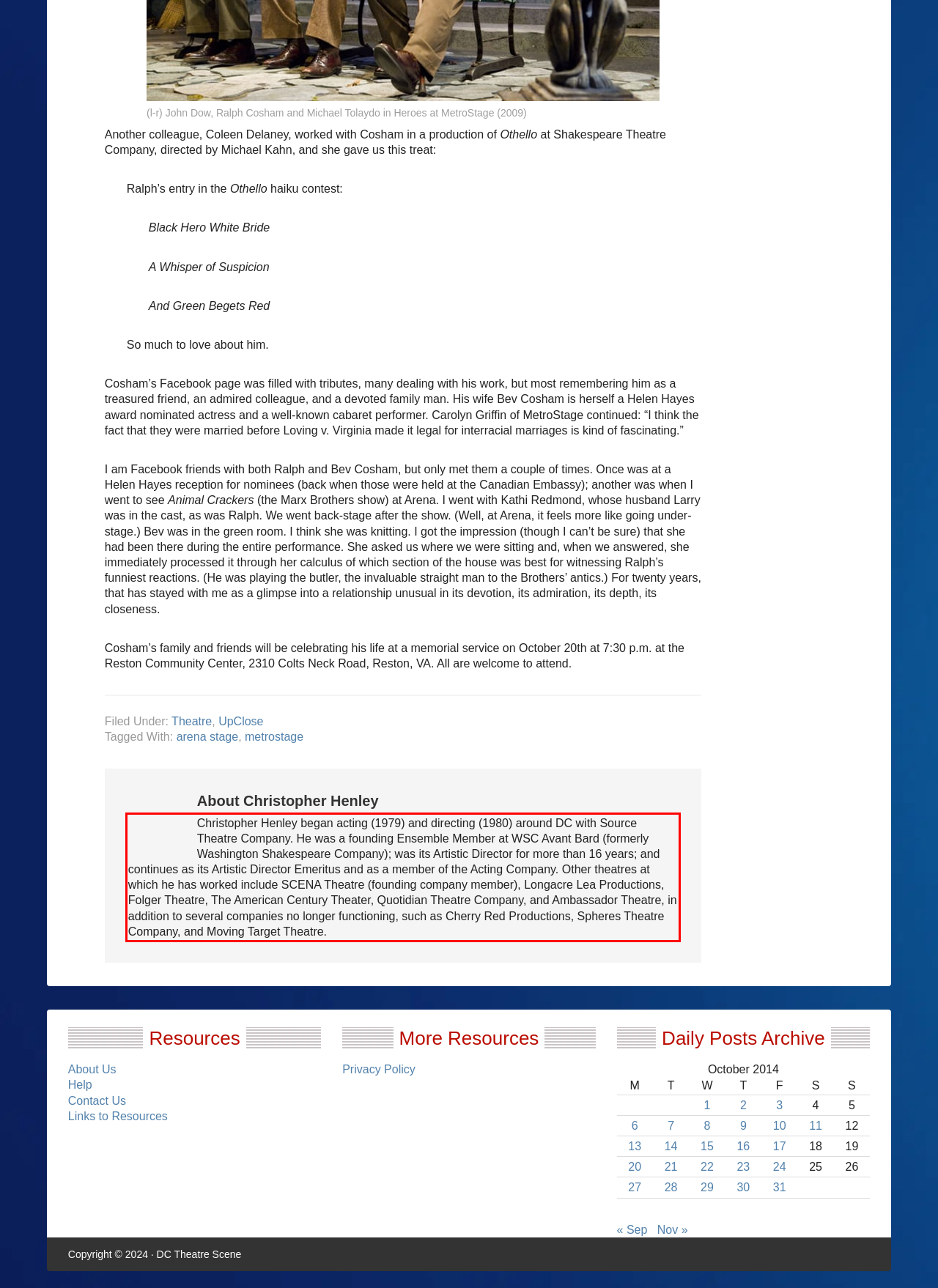Given a webpage screenshot, identify the text inside the red bounding box using OCR and extract it.

Christopher Henley began acting (1979) and directing (1980) around DC with Source Theatre Company. He was a founding Ensemble Member at WSC Avant Bard (formerly Washington Shakespeare Company); was its Artistic Director for more than 16 years; and continues as its Artistic Director Emeritus and as a member of the Acting Company. Other theatres at which he has worked include SCENA Theatre (founding company member), Longacre Lea Productions, Folger Theatre, The American Century Theater, Quotidian Theatre Company, and Ambassador Theatre, in addition to several companies no longer functioning, such as Cherry Red Productions, Spheres Theatre Company, and Moving Target Theatre.